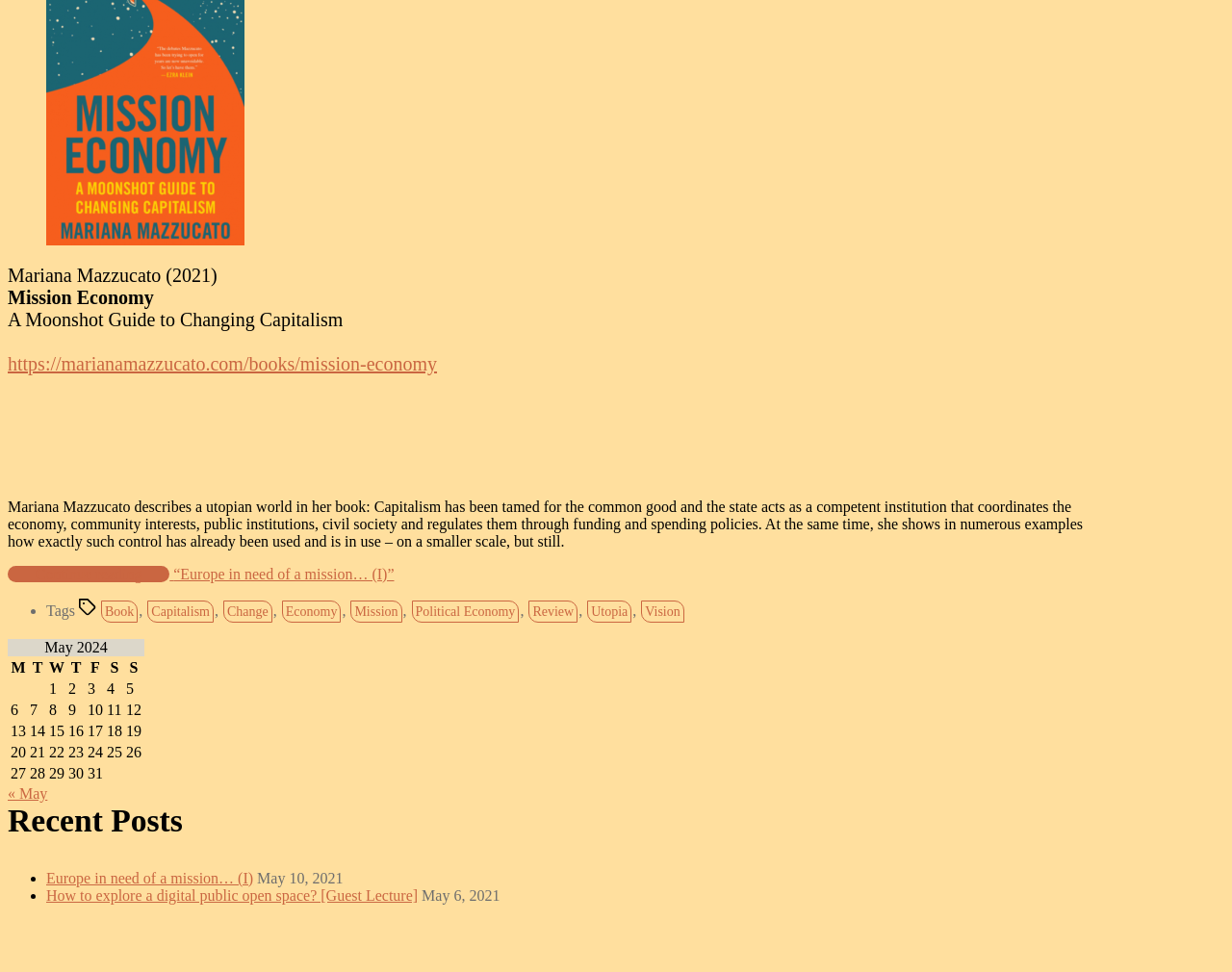Pinpoint the bounding box coordinates of the clickable area necessary to execute the following instruction: "Click on the link to Mariana Mazzucato's book". The coordinates should be given as four float numbers between 0 and 1, namely [left, top, right, bottom].

[0.006, 0.363, 0.355, 0.385]